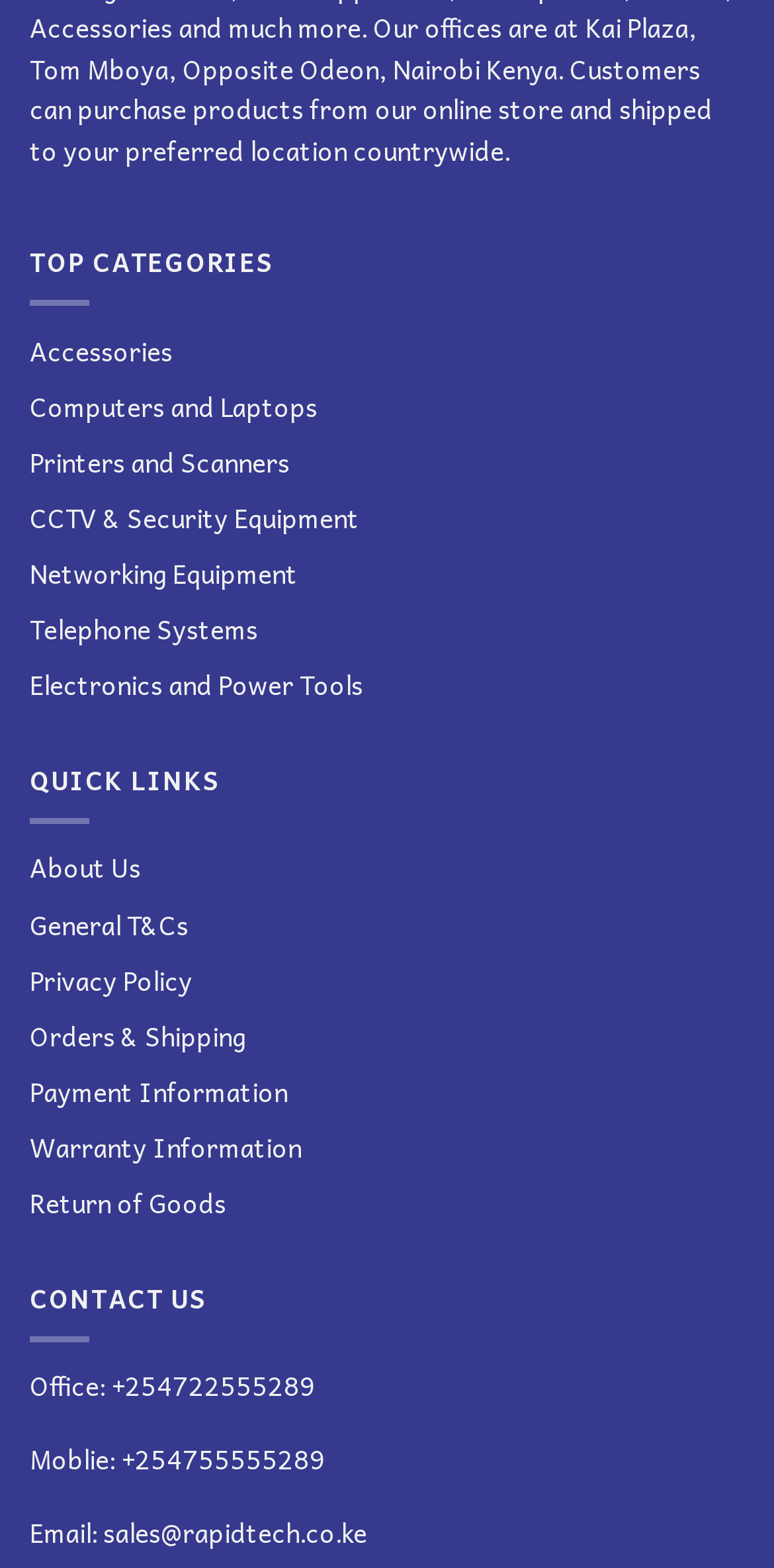What is the phone number for the office?
Based on the content of the image, thoroughly explain and answer the question.

The phone number for the office is listed under the 'CONTACT US' section, which is '+254722555289', as indicated by the link next to the 'Office:' label.